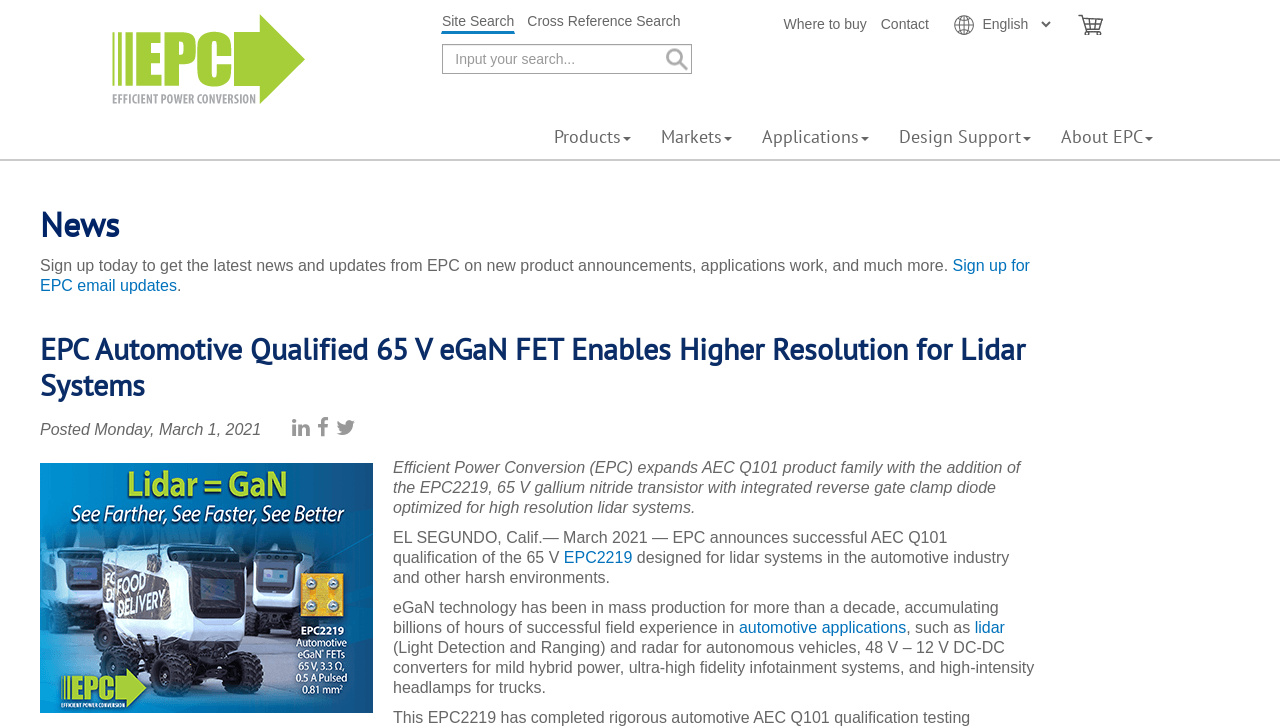Based on the element description: "Site Search", identify the UI element and provide its bounding box coordinates. Use four float numbers between 0 and 1, [left, top, right, bottom].

[0.344, 0.014, 0.403, 0.047]